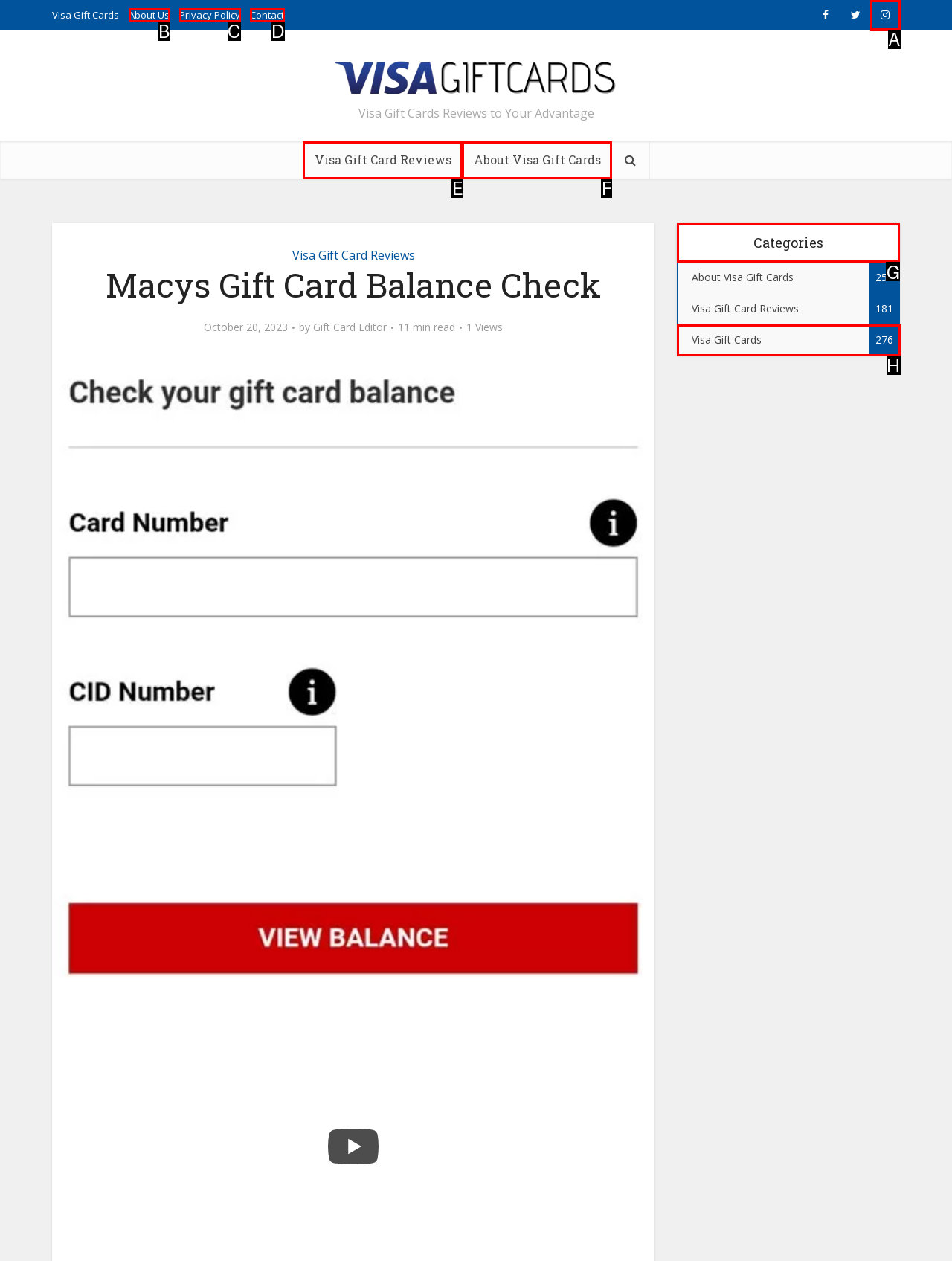Identify the correct UI element to click to achieve the task: Visit Categories page.
Answer with the letter of the appropriate option from the choices given.

G